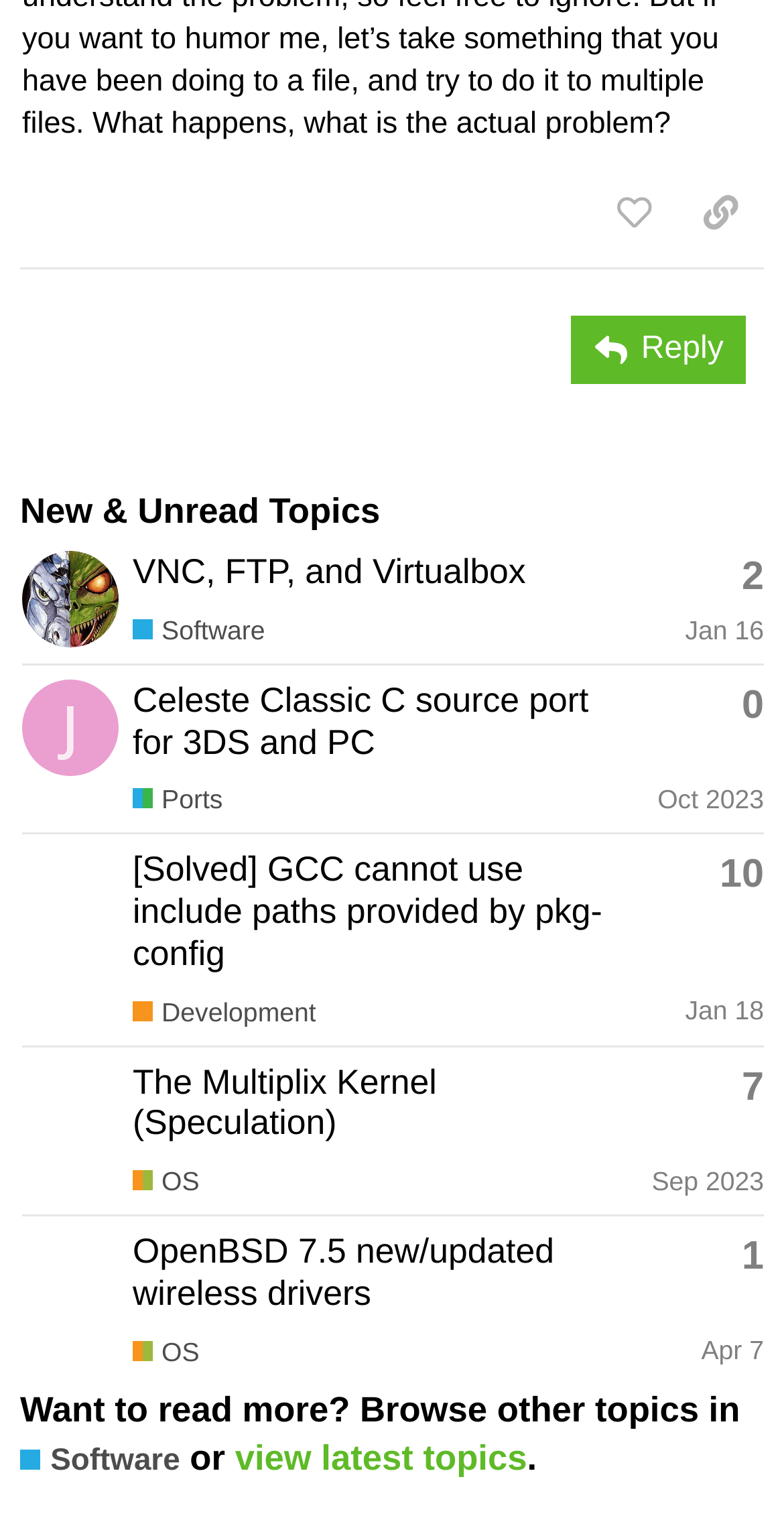Please find the bounding box coordinates in the format (top-left x, top-left y, bottom-right x, bottom-right y) for the given element description. Ensure the coordinates are floating point numbers between 0 and 1. Description: name="s" placeholder="Search this blog"

None